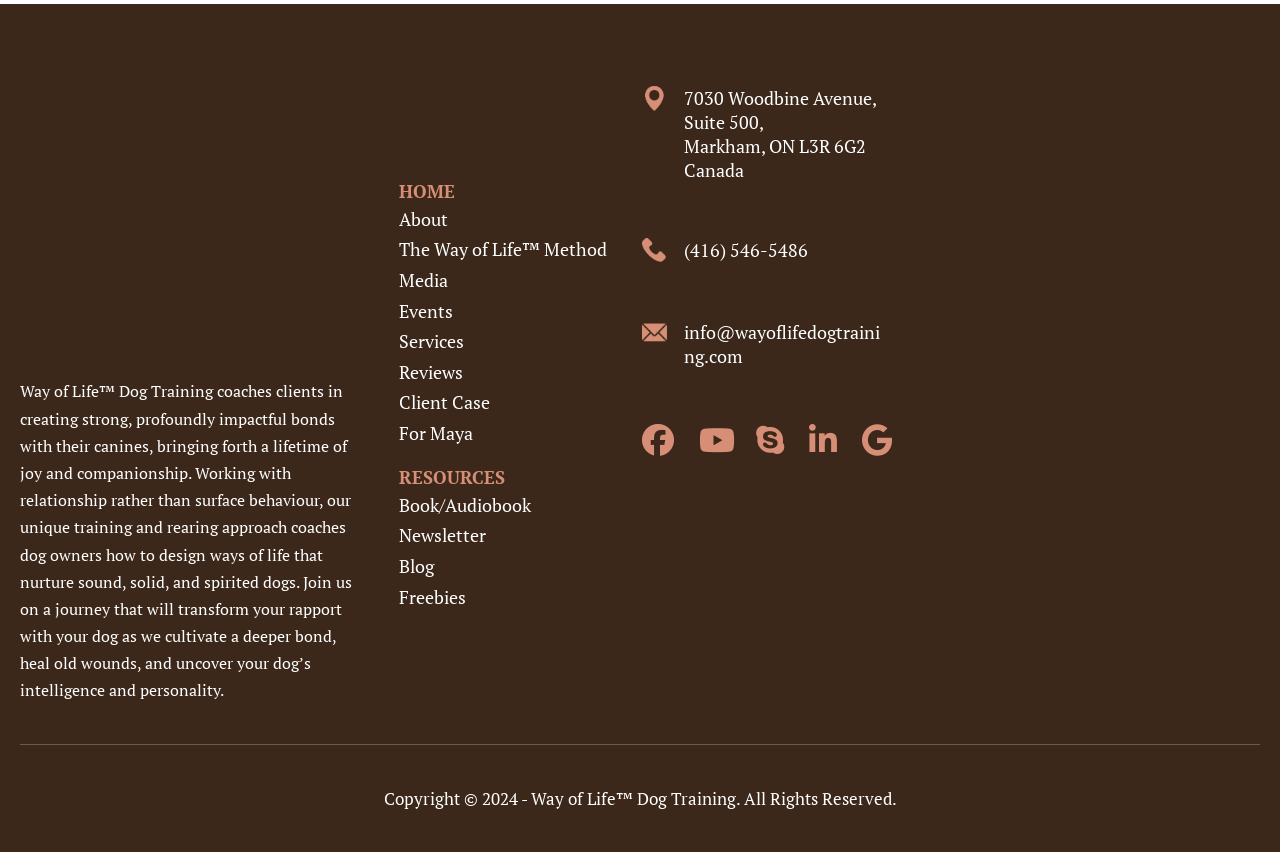How many social media links are present?
Answer the question with detailed information derived from the image.

The social media links can be found in the link elements with descriptions '', '', '', '', and ''. These elements are located below the contact information and above the copyright section.